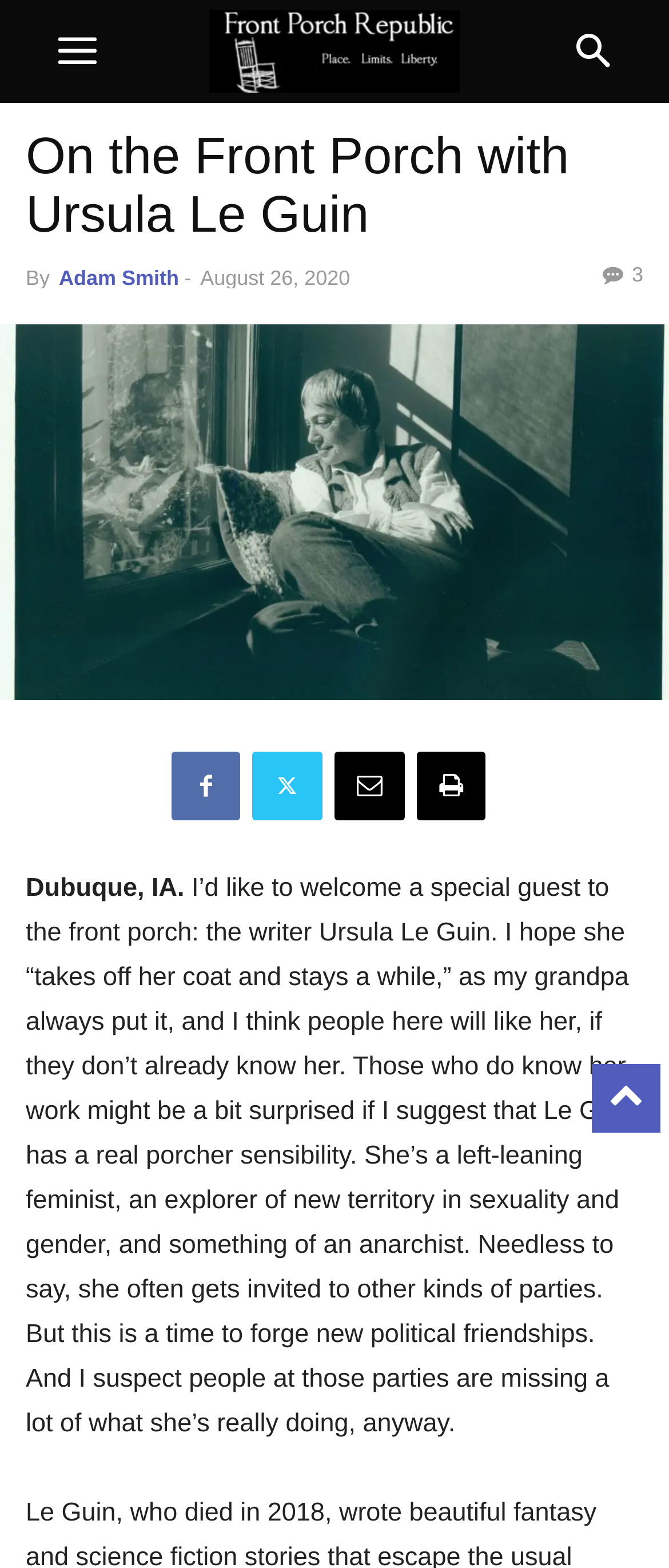Determine the bounding box coordinates of the element's region needed to click to follow the instruction: "Click the mobile toggle button". Provide these coordinates as four float numbers between 0 and 1, formatted as [left, top, right, bottom].

[0.038, 0.0, 0.192, 0.066]